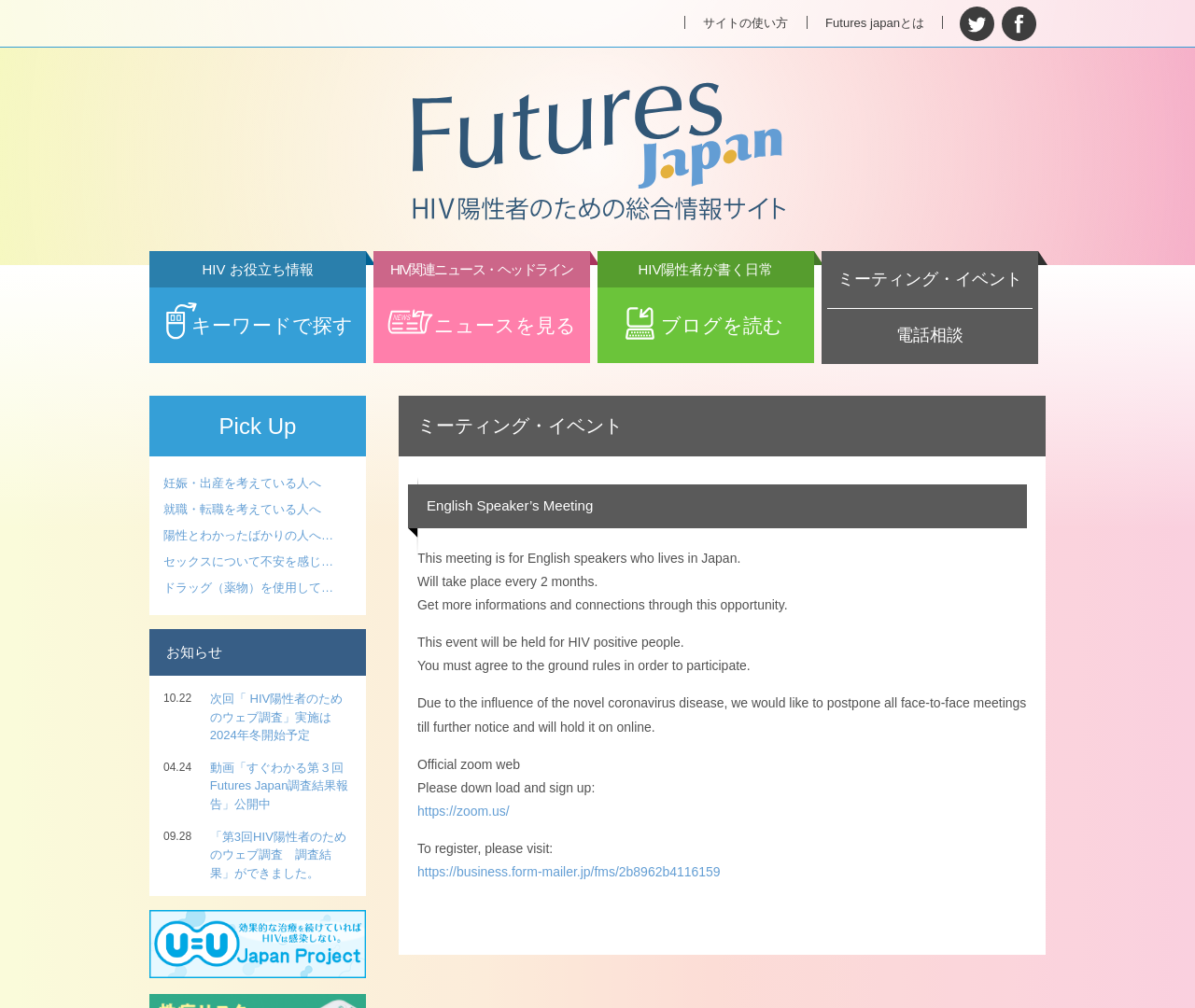Please find the bounding box coordinates of the element that needs to be clicked to perform the following instruction: "Register for the meeting". The bounding box coordinates should be four float numbers between 0 and 1, represented as [left, top, right, bottom].

[0.349, 0.858, 0.603, 0.873]